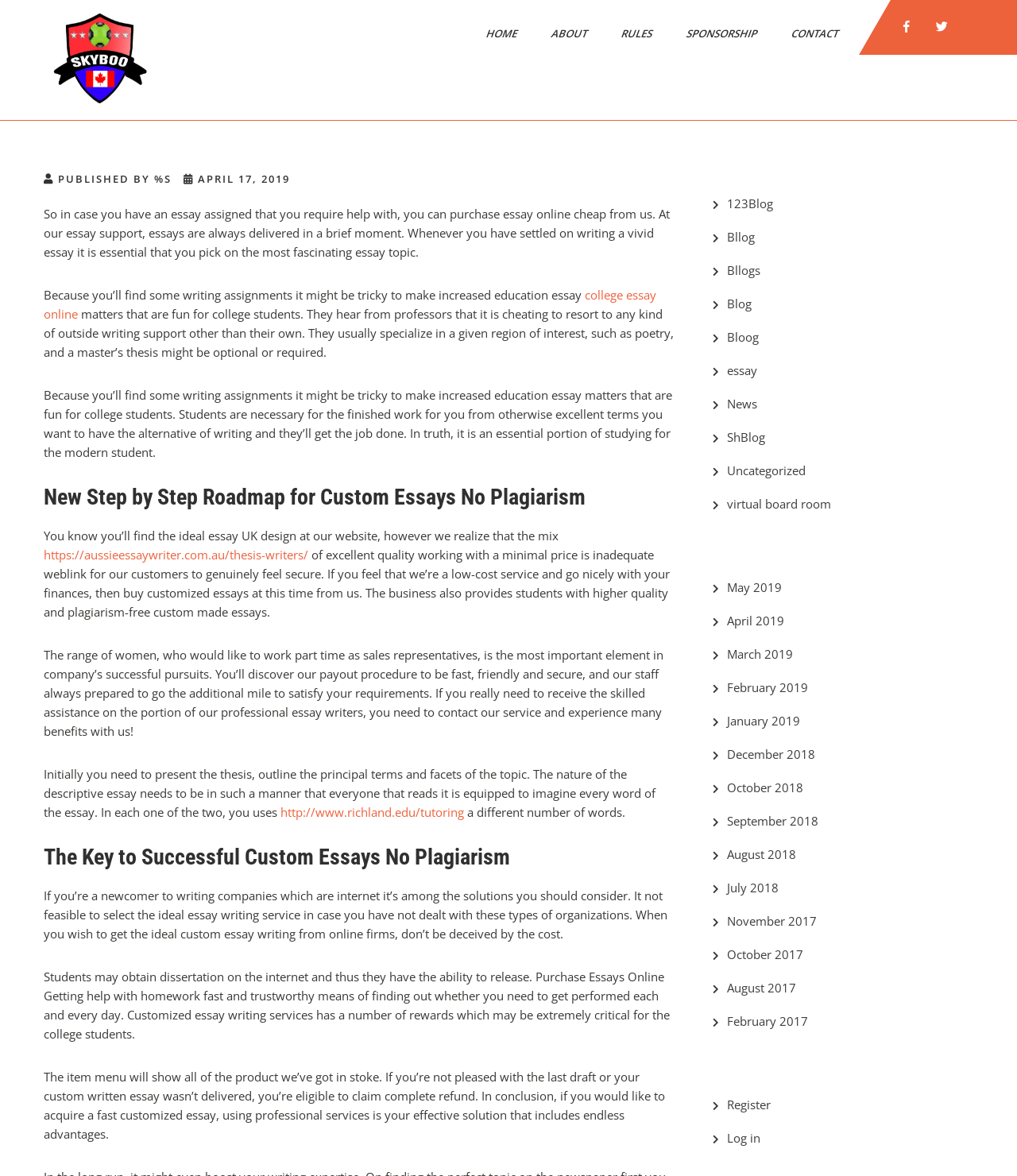Find and indicate the bounding box coordinates of the region you should select to follow the given instruction: "Click on the 'Log in' link".

[0.715, 0.961, 0.748, 0.974]